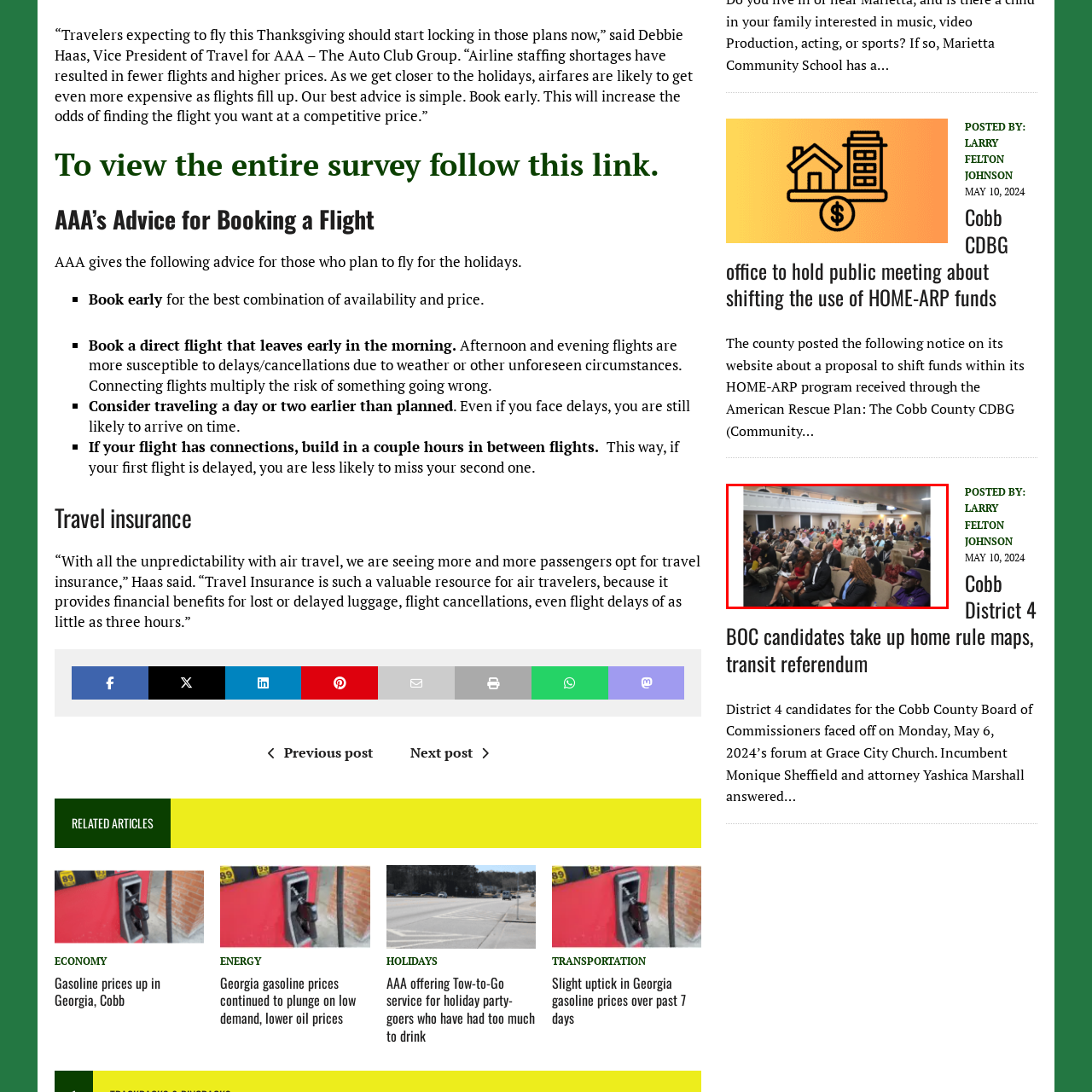Carefully scrutinize the image within the red border and generate a detailed answer to the following query, basing your response on the visual content:
What is the setting of the gathering?

The caption describes the setting as a hall with rows of seating, where individuals of diverse backgrounds are gathered, indicating that the gathering is taking place in a hall.